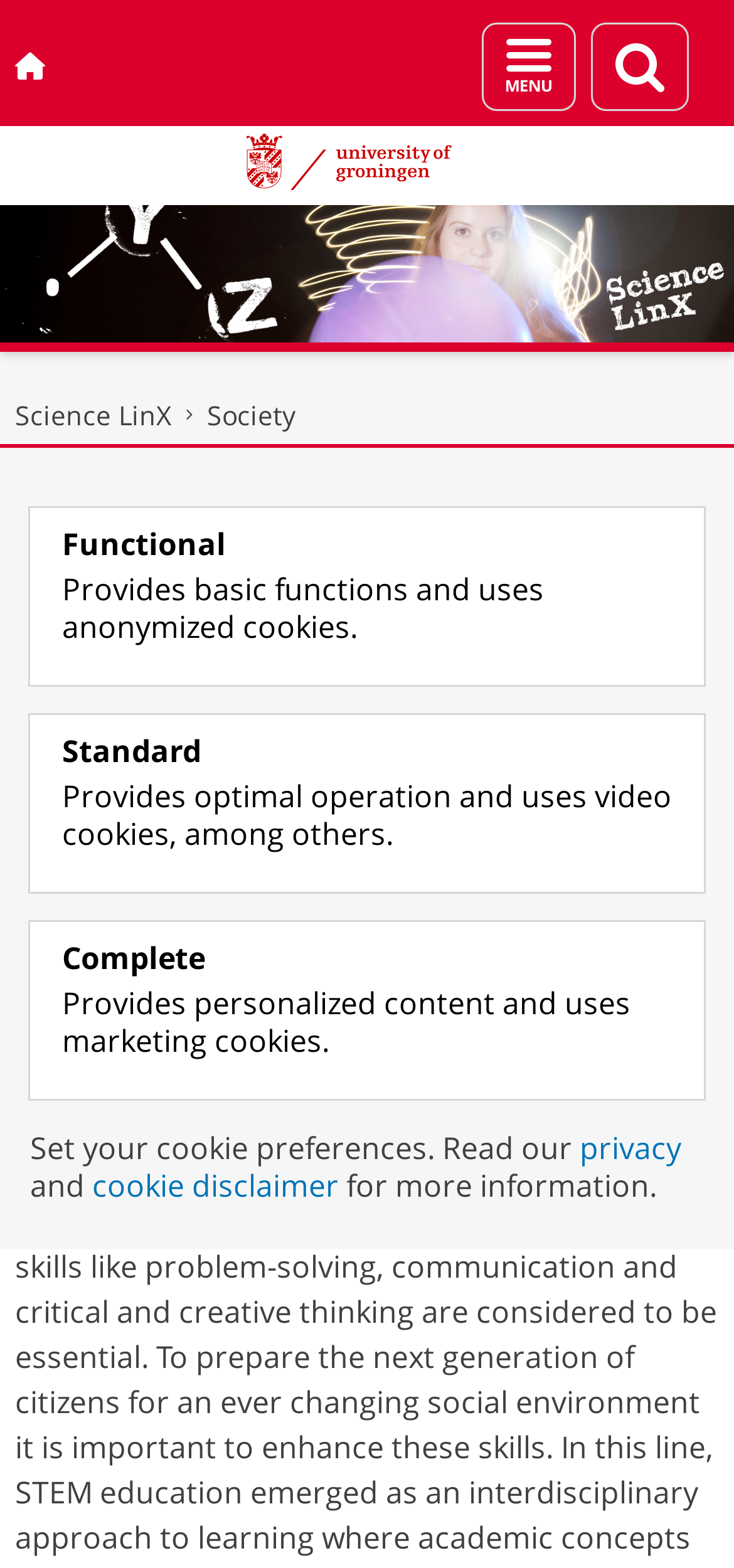Illustrate the webpage with a detailed description.

The webpage is about STEAMitUP, a 2-year EU-Erasmus+ project focused on advancing STEAM education and promoting 21st-century skills. At the top left, there are two "Skip to" links, one for content and one for navigation. Below these links, there is a University of Groningen logo, which is an image, accompanied by a link to the university's website. 

To the right of the logo, there are three links: "Science LinX", "Society", and another empty link. The main heading "STEAMitUP" is located below these links, followed by a brief description "Teaching pupils 21st century skills". 

A longer paragraph of text explains the project's goals, partners, and consortium members. Below this text, there are three links related to cookie preferences, offering options for basic, standard, or complete functionality. A "Set your cookie preferences" message is accompanied by links to "privacy" and "cookie disclaimer" pages.